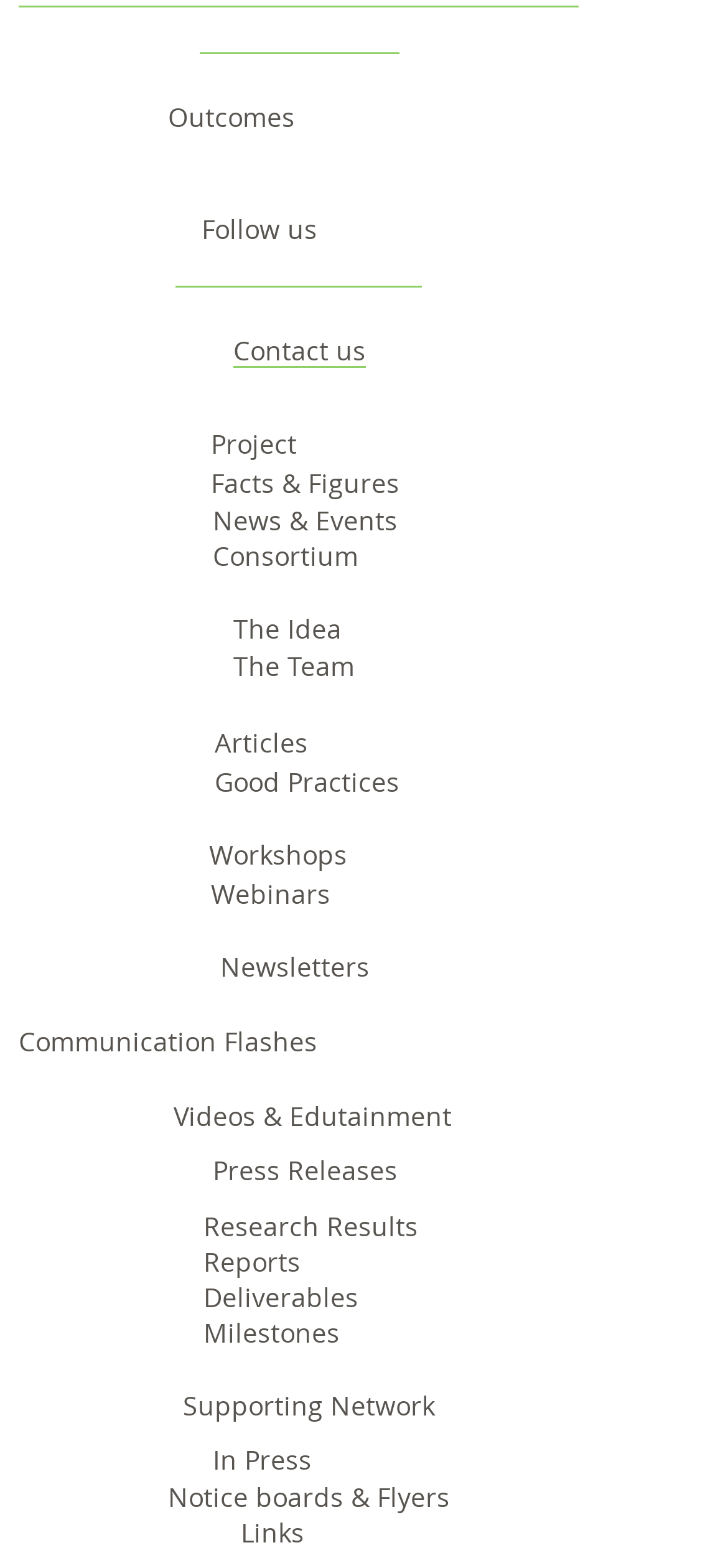Given the description: "Newsletters", determine the bounding box coordinates of the UI element. The coordinates should be formatted as four float numbers between 0 and 1, [left, top, right, bottom].

[0.303, 0.605, 0.518, 0.628]